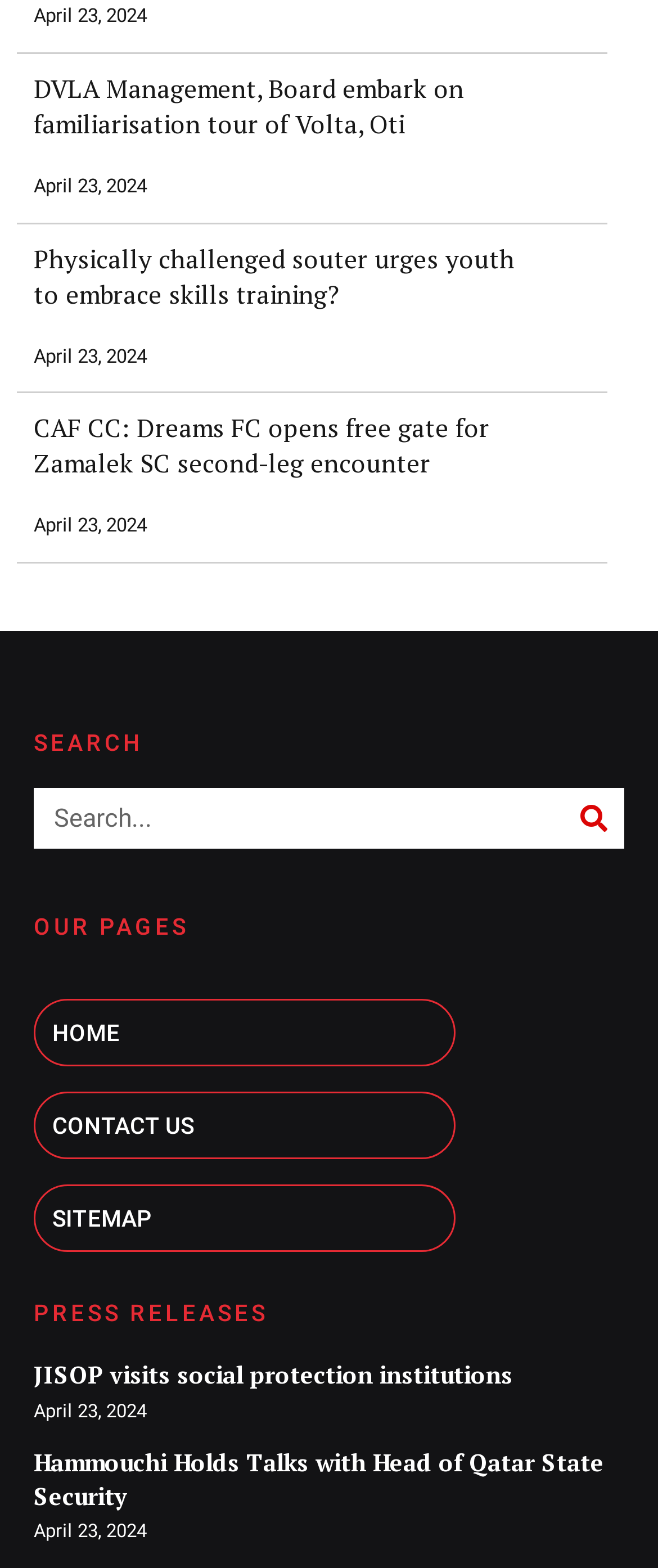Given the element description parent_node: Search name="s" placeholder="Search...", specify the bounding box coordinates of the corresponding UI element in the format (top-left x, top-left y, bottom-right x, bottom-right y). All values must be between 0 and 1.

[0.051, 0.503, 0.856, 0.542]